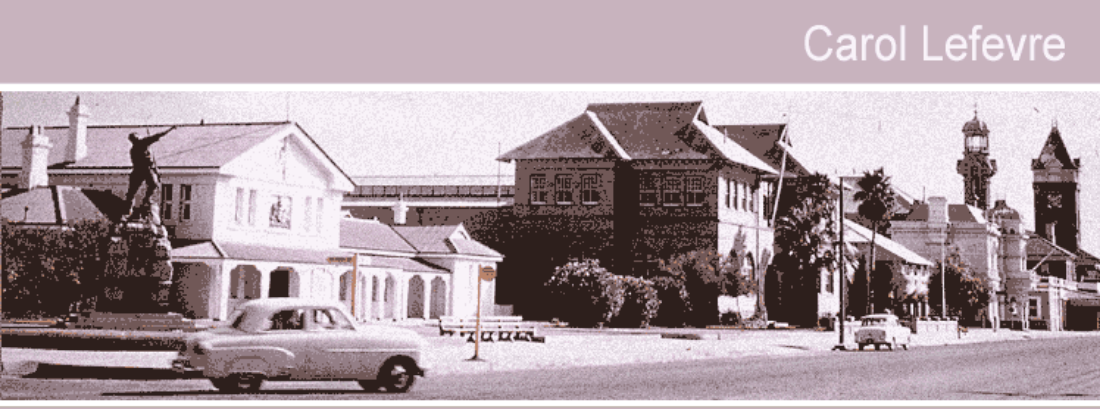Create an exhaustive description of the image.

This image captures a nostalgic view of an Australian outback town from the 1950s, showcasing a bustling street scene. In the foreground, a classic car from that era drives past a prominent monument featuring a soldier in a salute position, symbolizing respect and remembrance. The background features a variety of architectural styles, including a grand white building with a distinctive peaked roof and large windows, indicative of historical significance. Adjacent to it, there’s a tall clock tower that adds to the old-world charm of the town. The soft color palette and grainy texture of the image evoke a sense of nostalgia, reflecting the rich history and cultural heritage of this period. The image is associated with Carol Lefevre, possibly linking to her literary works or themes related to the setting of her stories.